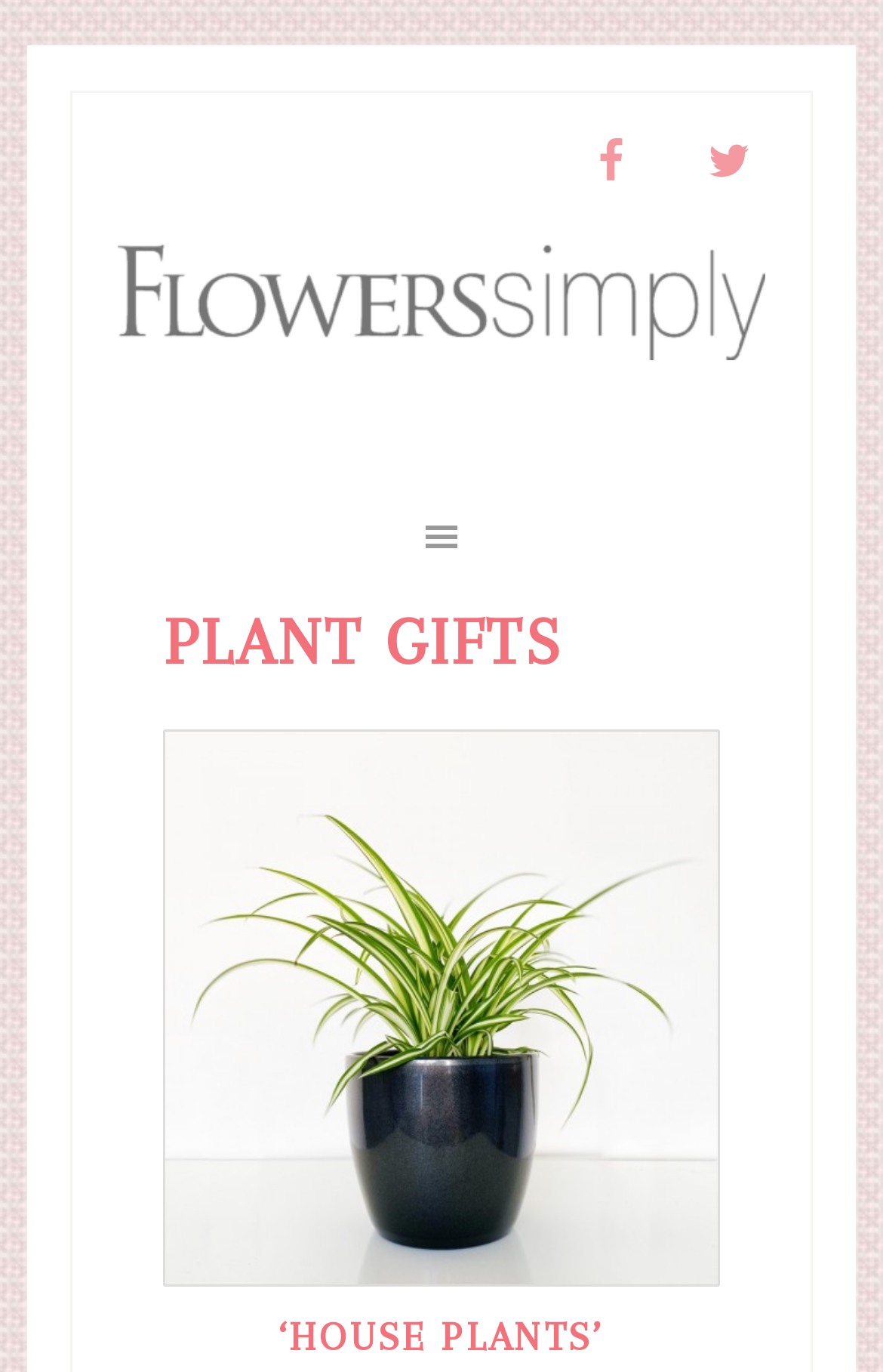Elaborate on the webpage's design and content in a detailed caption.

The webpage is about plant gifts, specifically beautiful house plants and outdoor plants. At the top right corner, there are social media links to Facebook and Twitter, each accompanied by an image of the respective platform's logo. Below these links, there is a prominent link to "FLOWERSSIMPLY" that spans almost the entire width of the page.

The main navigation menu is located at the top center of the page, with a heading that reads "PLANT GIFTS". Below this, there is a section dedicated to "House Plants", which is further divided into a heading and a link to "House Plants" with an accompanying image. The image and link are positioned side by side, taking up a significant portion of the page's width.

Overall, the webpage appears to be focused on promoting plant gifts, with a clear emphasis on house plants. The layout is organized, with clear headings and concise text, making it easy to navigate and find relevant information.